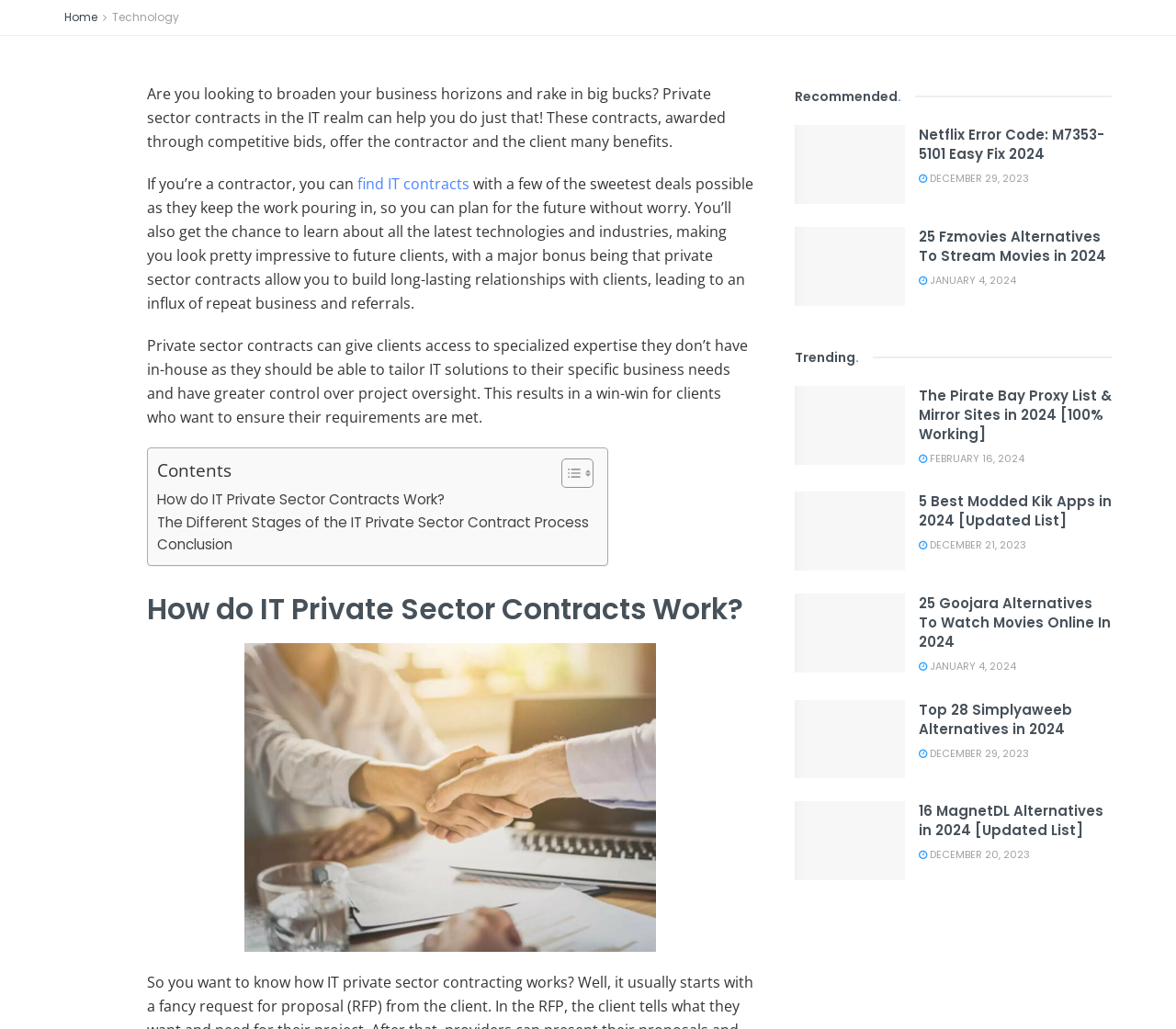Provide the bounding box coordinates of the HTML element this sentence describes: "December 29, 2023".

[0.781, 0.725, 0.875, 0.739]